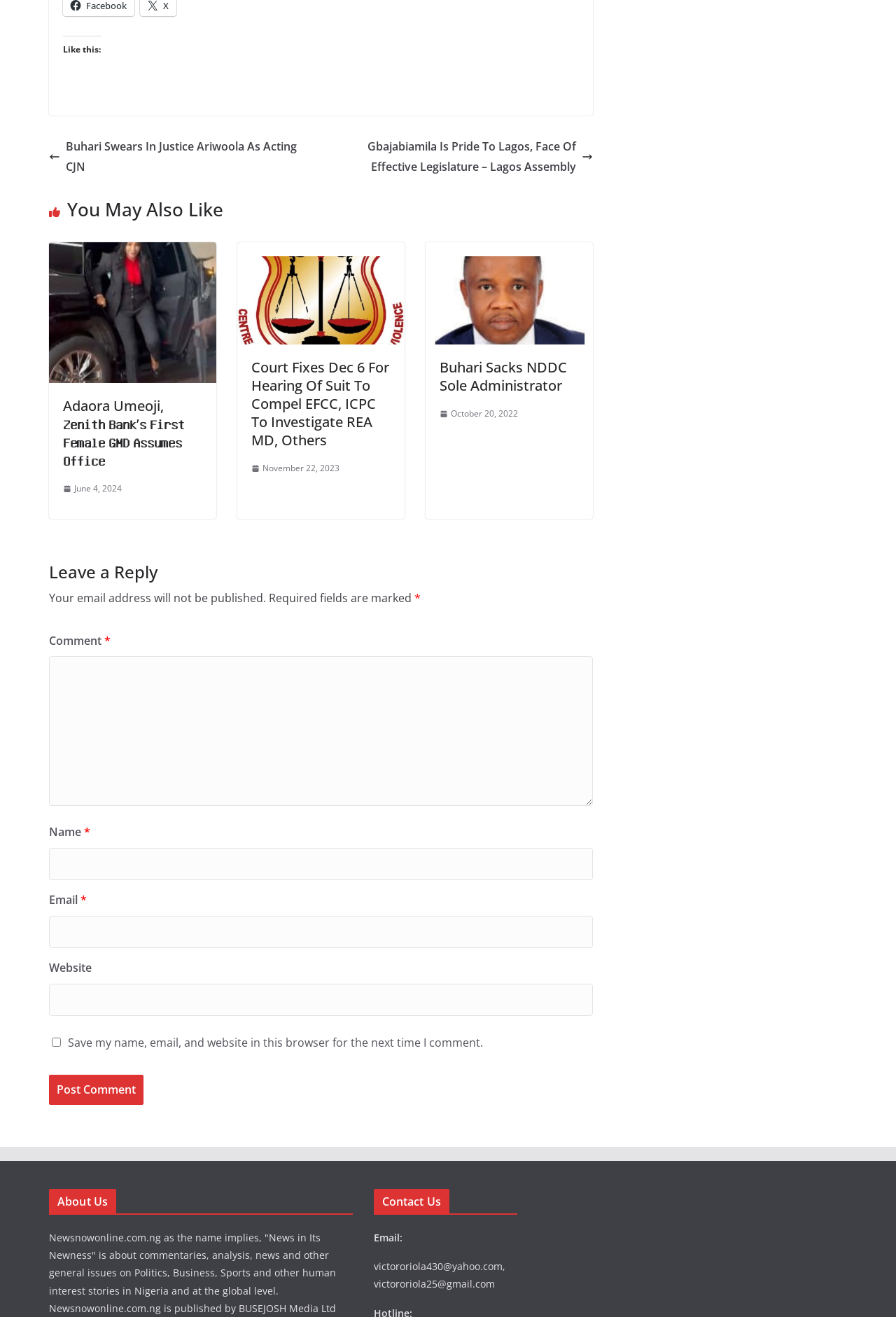Provide a brief response in the form of a single word or phrase:
What is the purpose of the website?

News and commentaries